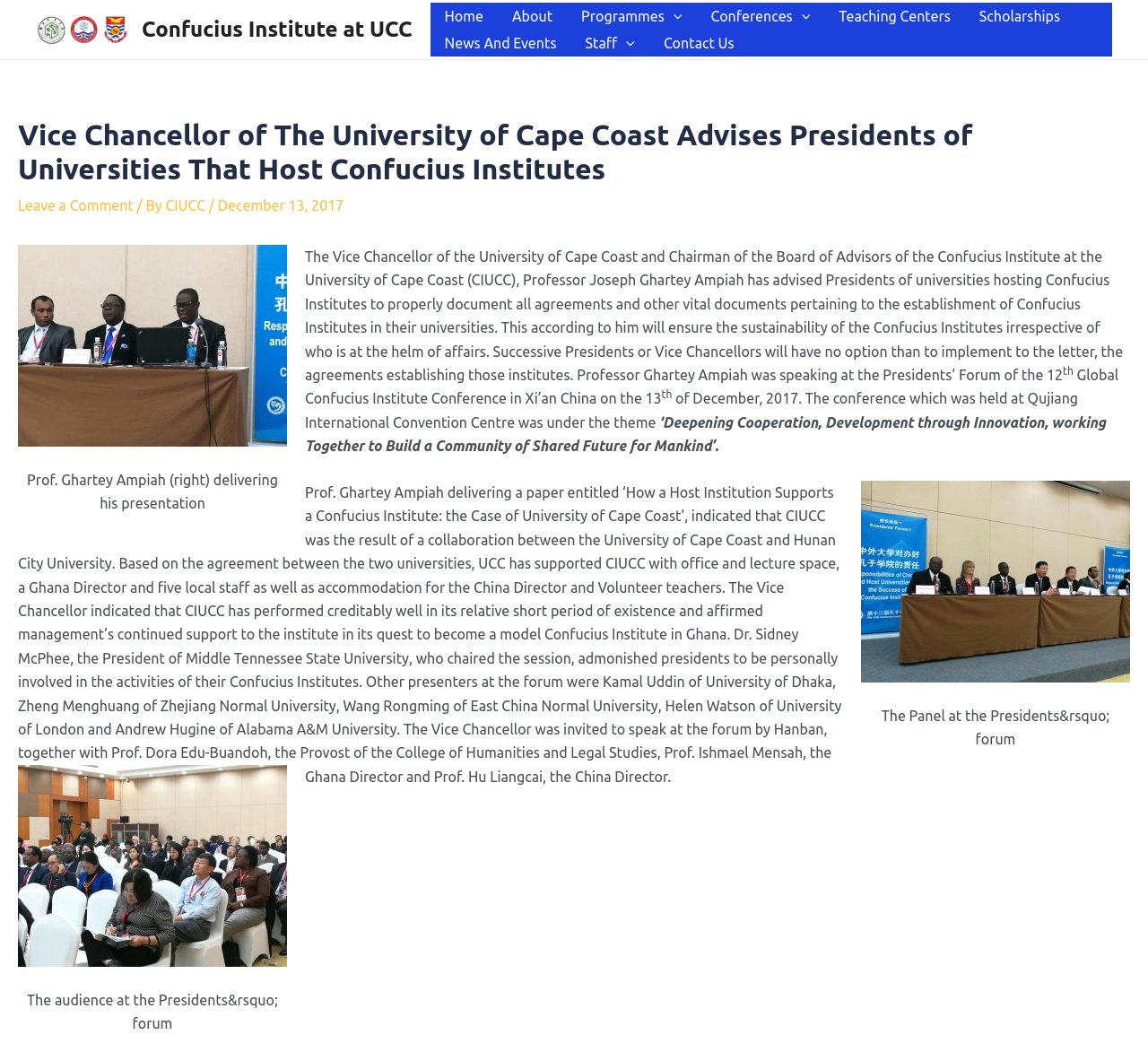What is the name of the university hosting the Confucius Institute?
Please use the image to deliver a detailed and complete answer.

I found this answer by reading the text in the webpage, specifically the sentence 'The Vice Chancellor of the University of Cape Coast and Chairman of the Board of Advisors of the Confucius Institute at the University of Cape Coast (CIUCC), Professor Joseph Ghartey Ampiah...' which mentions the University of Cape Coast as the host of the Confucius Institute.